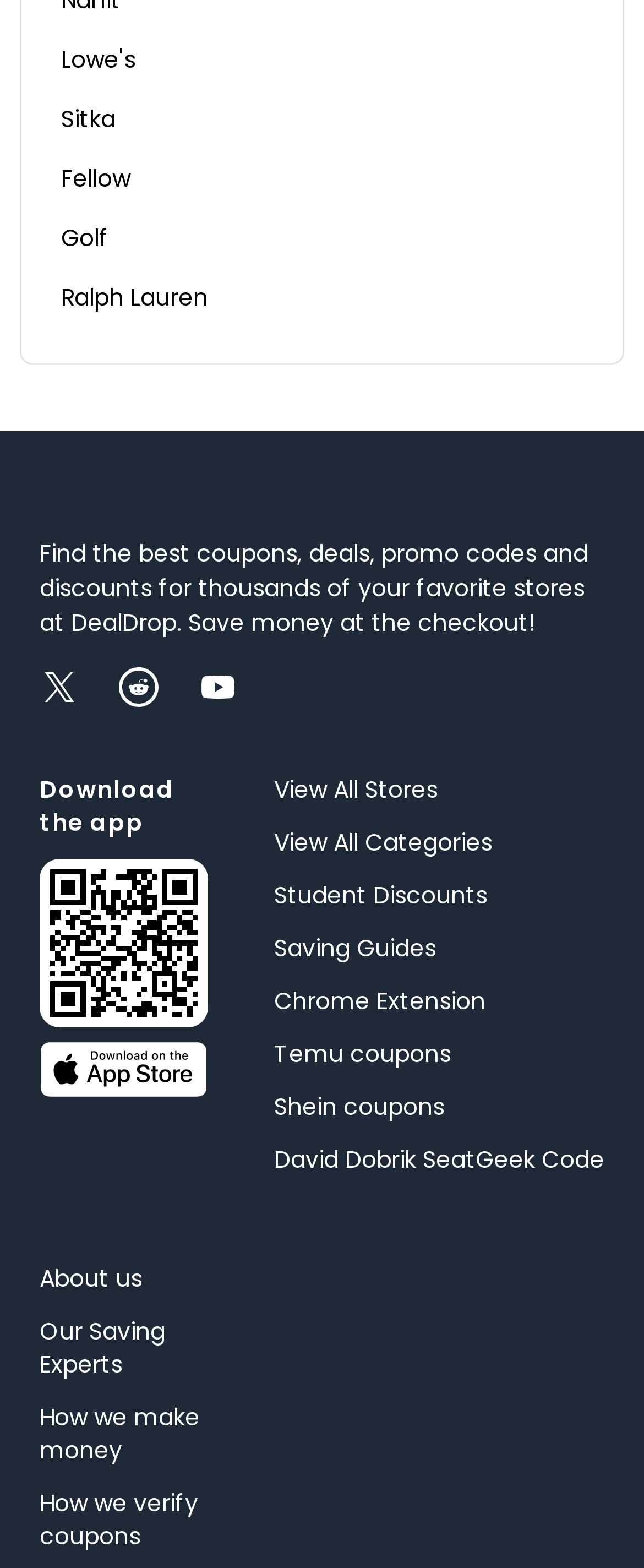Could you specify the bounding box coordinates for the clickable section to complete the following instruction: "Learn about the Saving Guides"?

[0.426, 0.595, 0.938, 0.616]